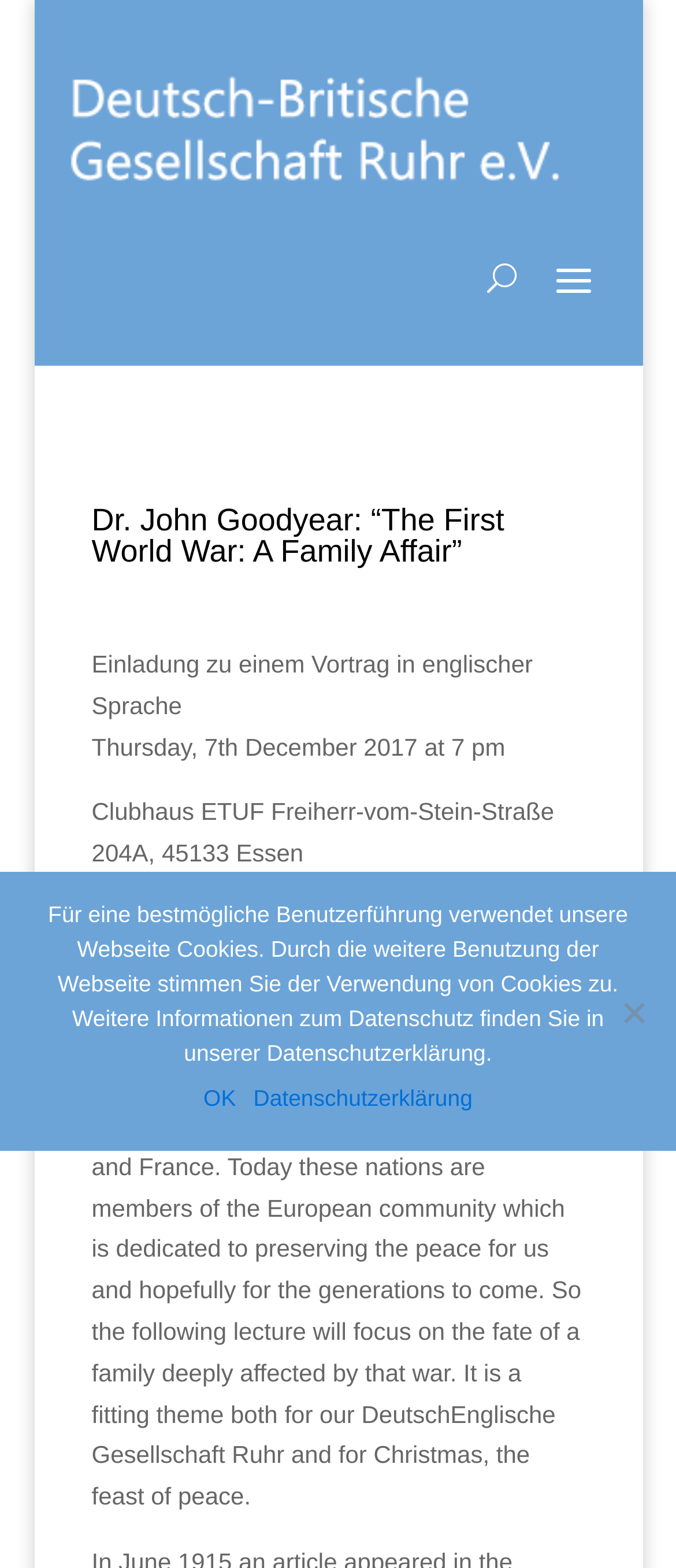Using the description "Datenschutzerklärung", predict the bounding box of the relevant HTML element.

[0.375, 0.69, 0.699, 0.712]